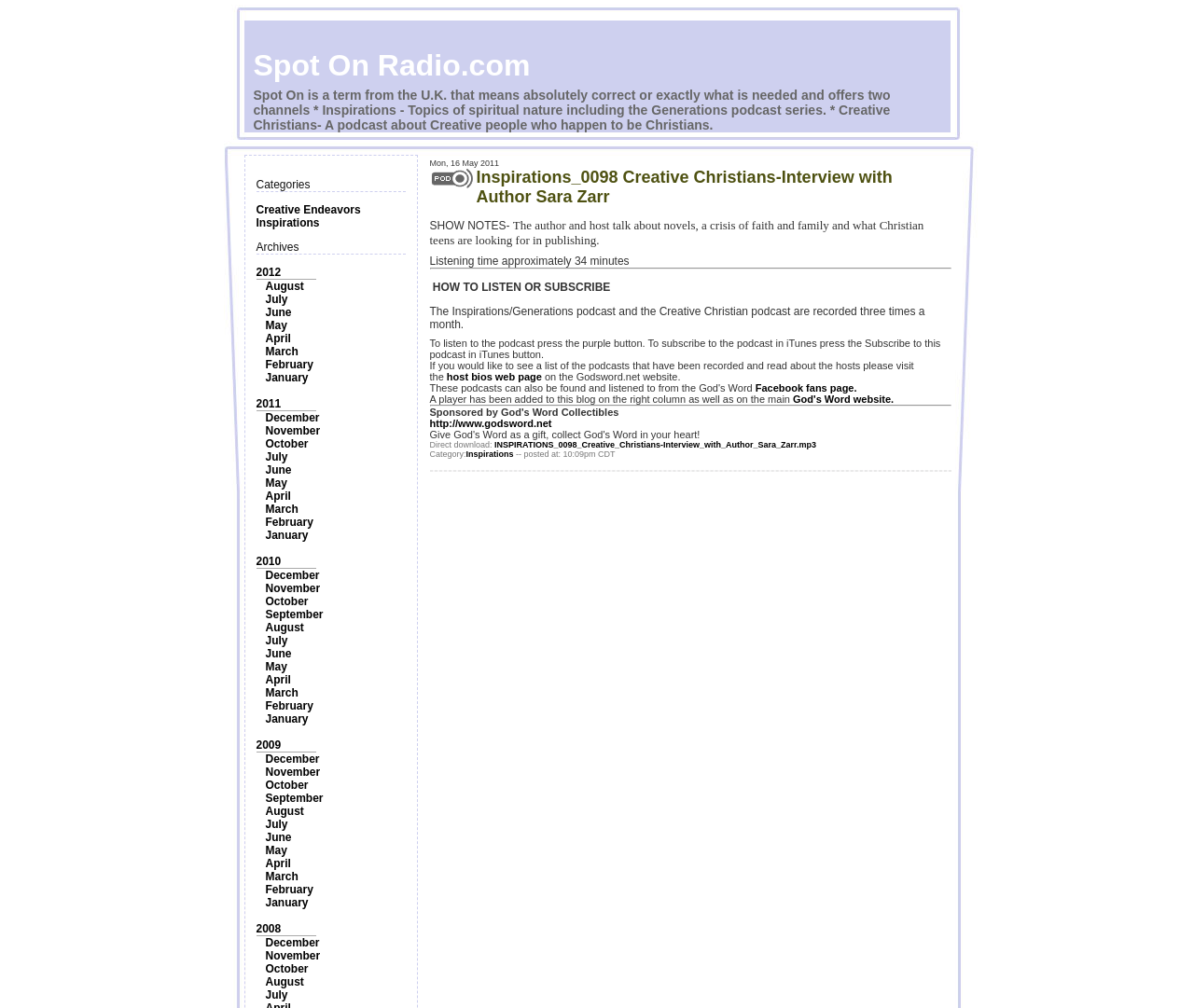Locate the bounding box coordinates of the region to be clicked to comply with the following instruction: "Visit the 'God's Word website'". The coordinates must be four float numbers between 0 and 1, in the form [left, top, right, bottom].

[0.664, 0.39, 0.749, 0.401]